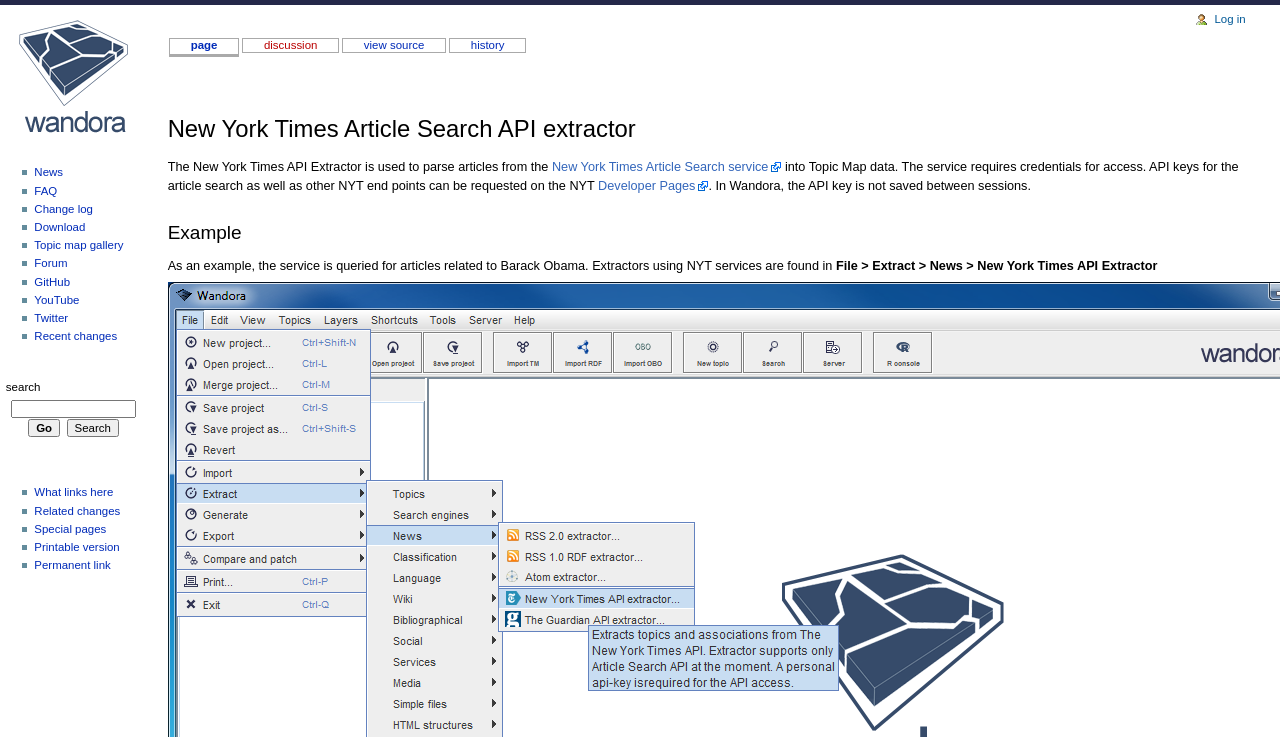Please answer the following question using a single word or phrase: 
What is the purpose of the New York Times API Extractor?

Parse articles into Topic Map data